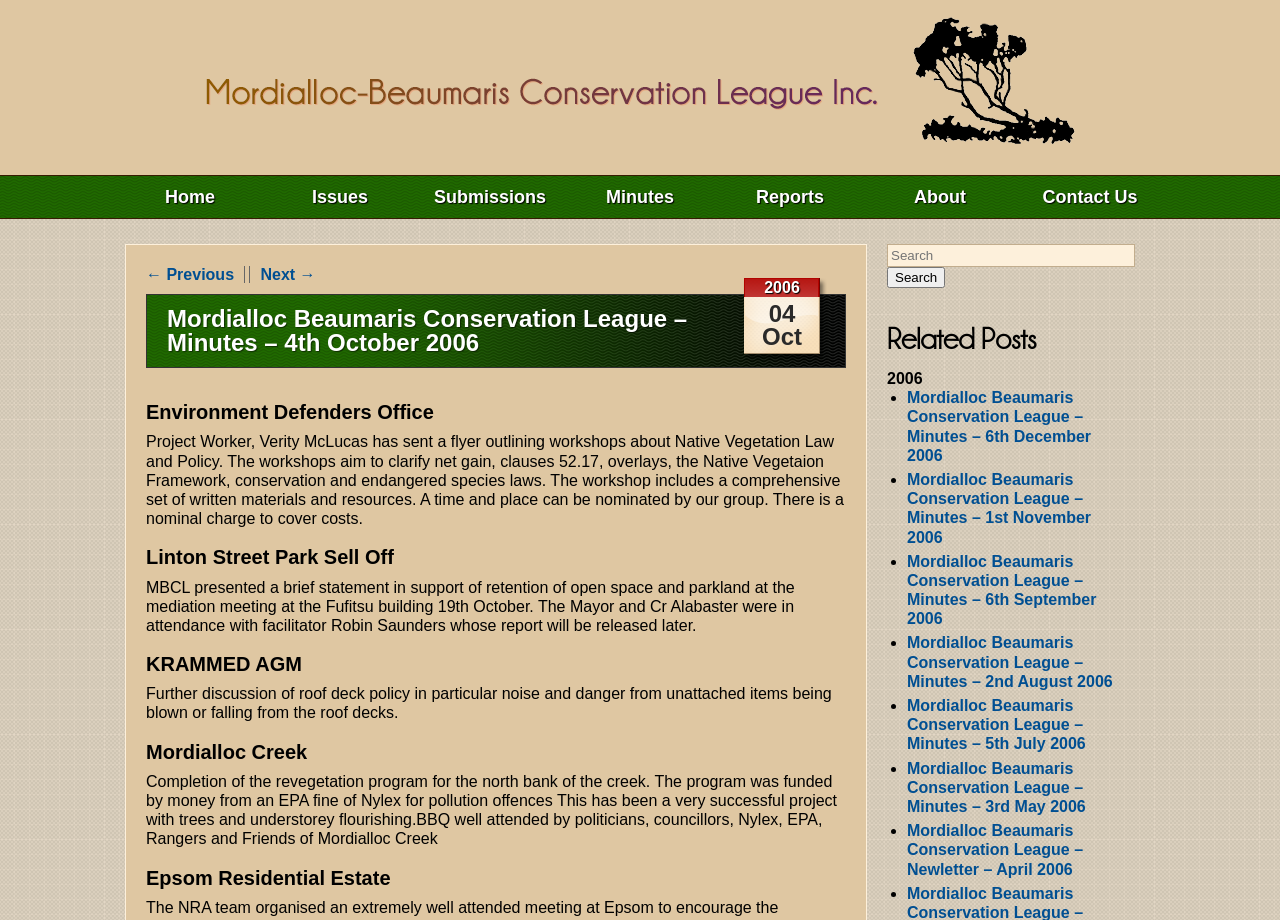Based on the image, provide a detailed and complete answer to the question: 
How many related posts are listed on the webpage?

I found the answer by counting the number of links listed under the 'Related Posts' heading. There are 7 links listed, each corresponding to a different post.